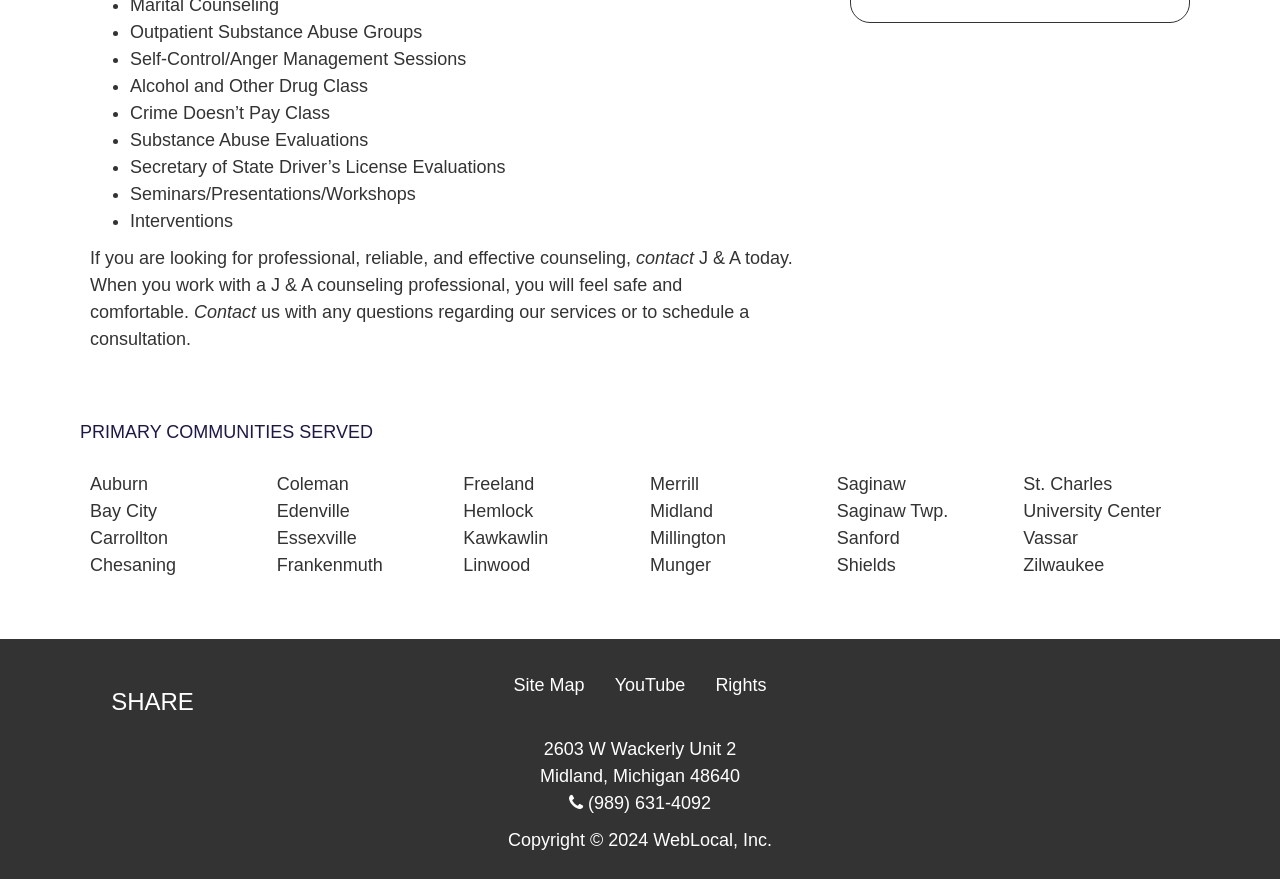Analyze the image and answer the question with as much detail as possible: 
What is the address of J & A's office?

The webpage provides the address of J & A's office, which is located at 2603 W Wackerly Unit 2, Midland, Michigan 48640.